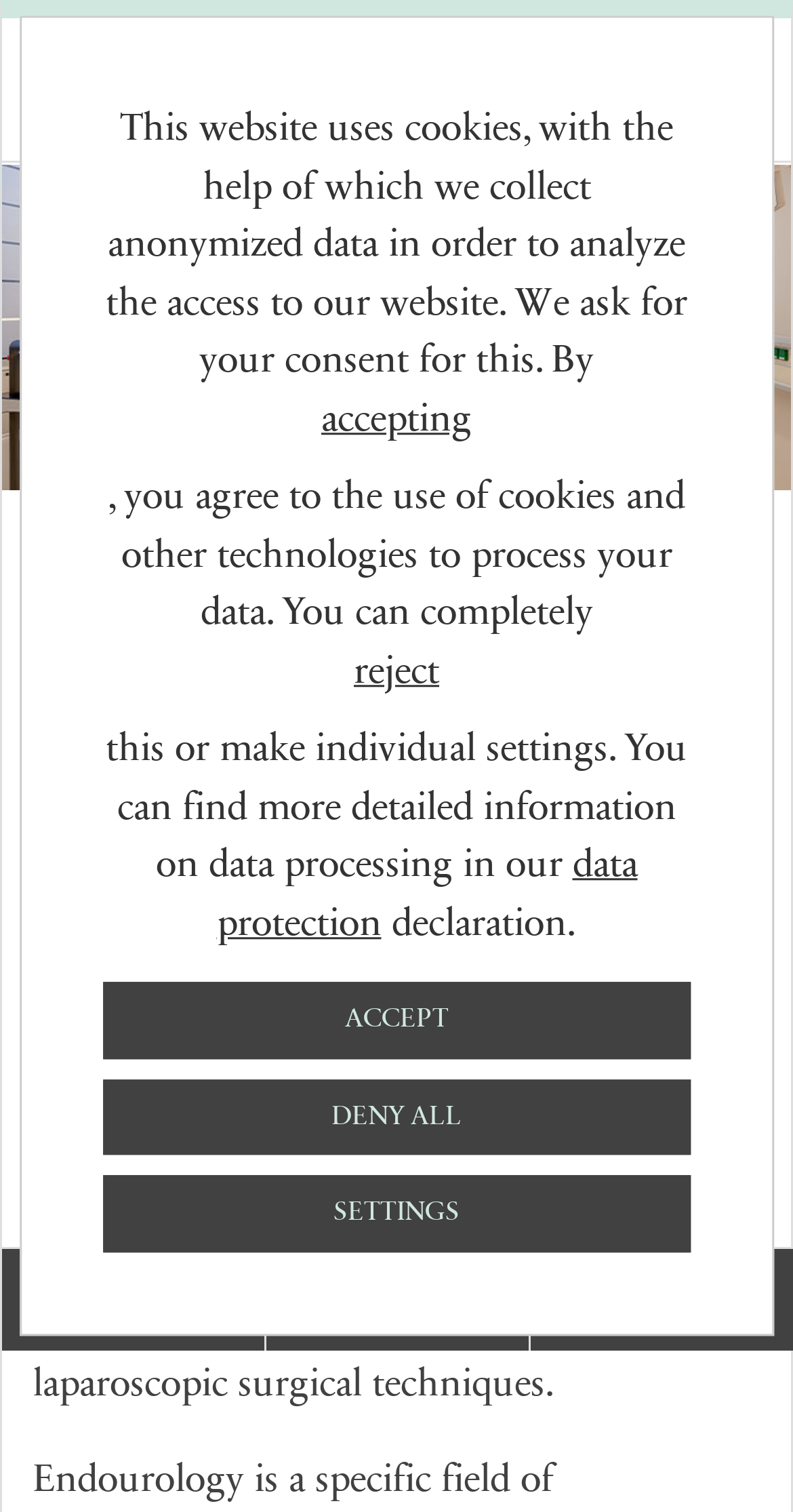What is the topic of the webpage?
Please respond to the question with a detailed and thorough explanation.

The webpage content discusses minimally invasive operations, urological specialist clinic, and other related topics, which suggests that the topic of the webpage is urology.